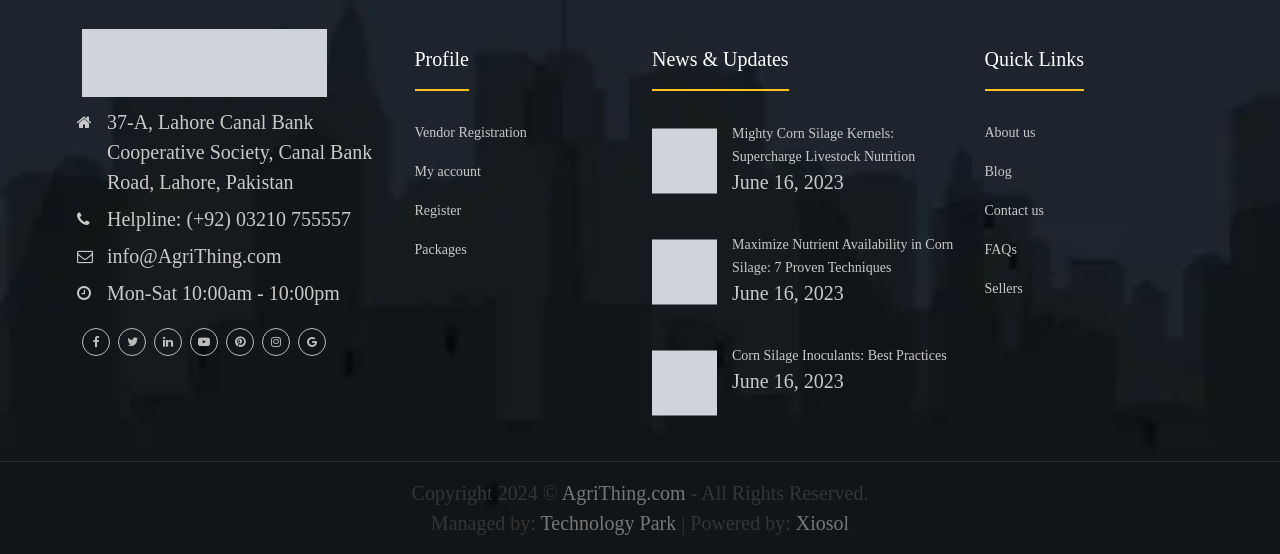What are the operating hours of AgriThing?
Carefully analyze the image and provide a detailed answer to the question.

I found the operating hours by looking at the static text element below the helpline number, which contains the days and hours of operation.